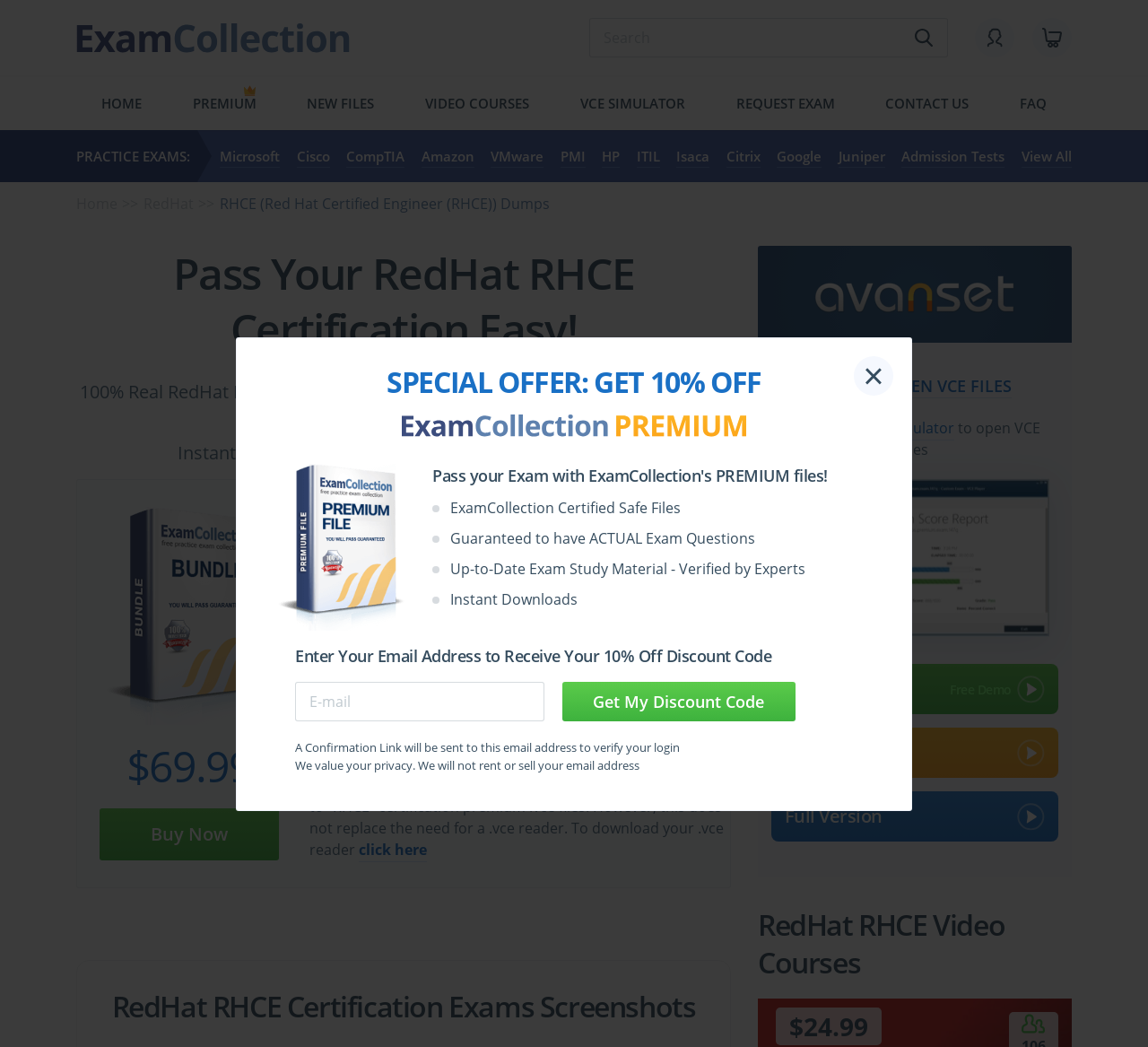Identify the bounding box coordinates of the part that should be clicked to carry out this instruction: "Buy Now".

[0.086, 0.772, 0.243, 0.822]